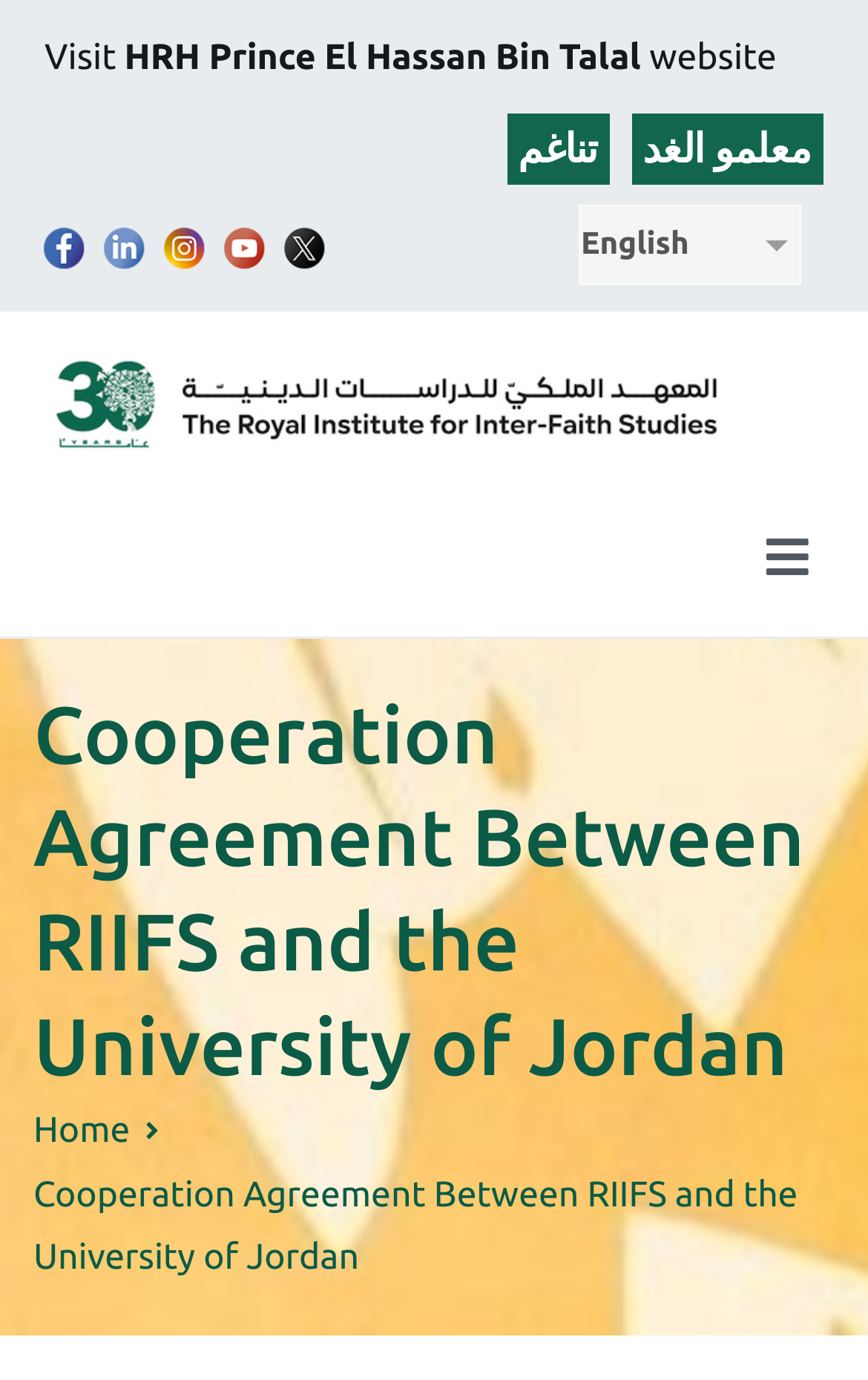Generate the text content of the main heading of the webpage.

Cooperation Agreement Between RIIFS and the University of Jordan